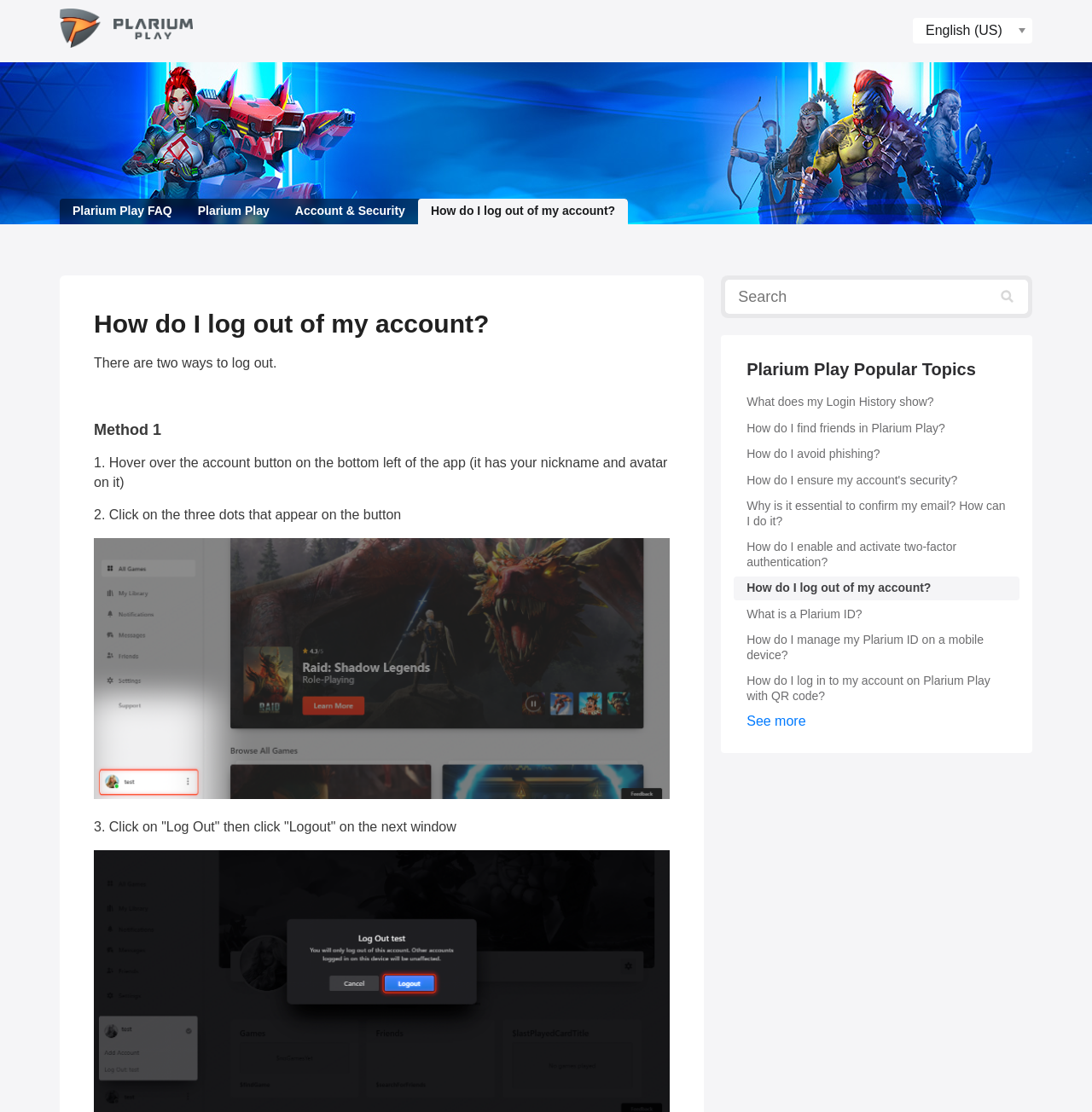What is the purpose of the search box?
From the screenshot, provide a brief answer in one word or phrase.

Search